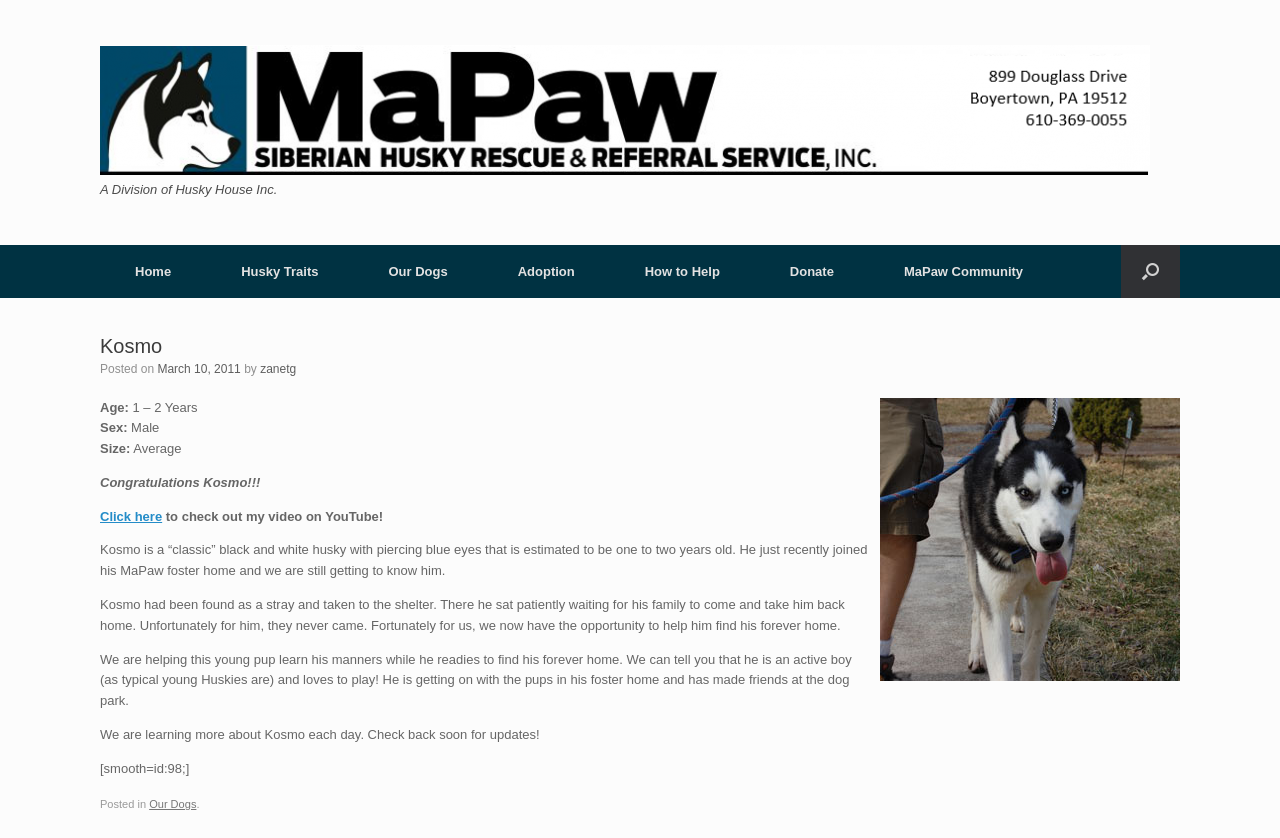What is the name of the dog?
Answer briefly with a single word or phrase based on the image.

Kosmo